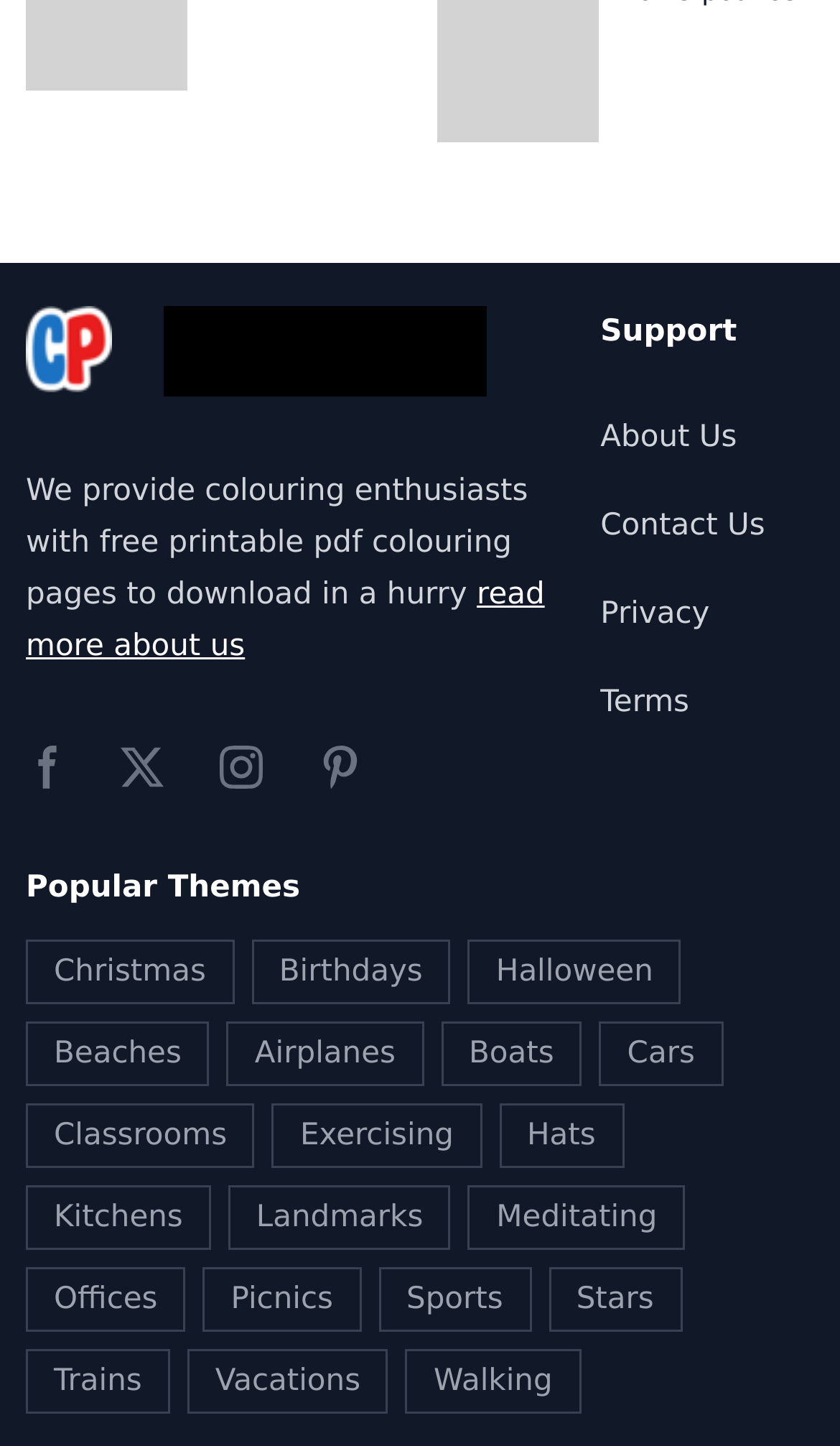Determine the bounding box coordinates of the element's region needed to click to follow the instruction: "Visit the Facebook page". Provide these coordinates as four float numbers between 0 and 1, formatted as [left, top, right, bottom].

[0.031, 0.512, 0.082, 0.548]